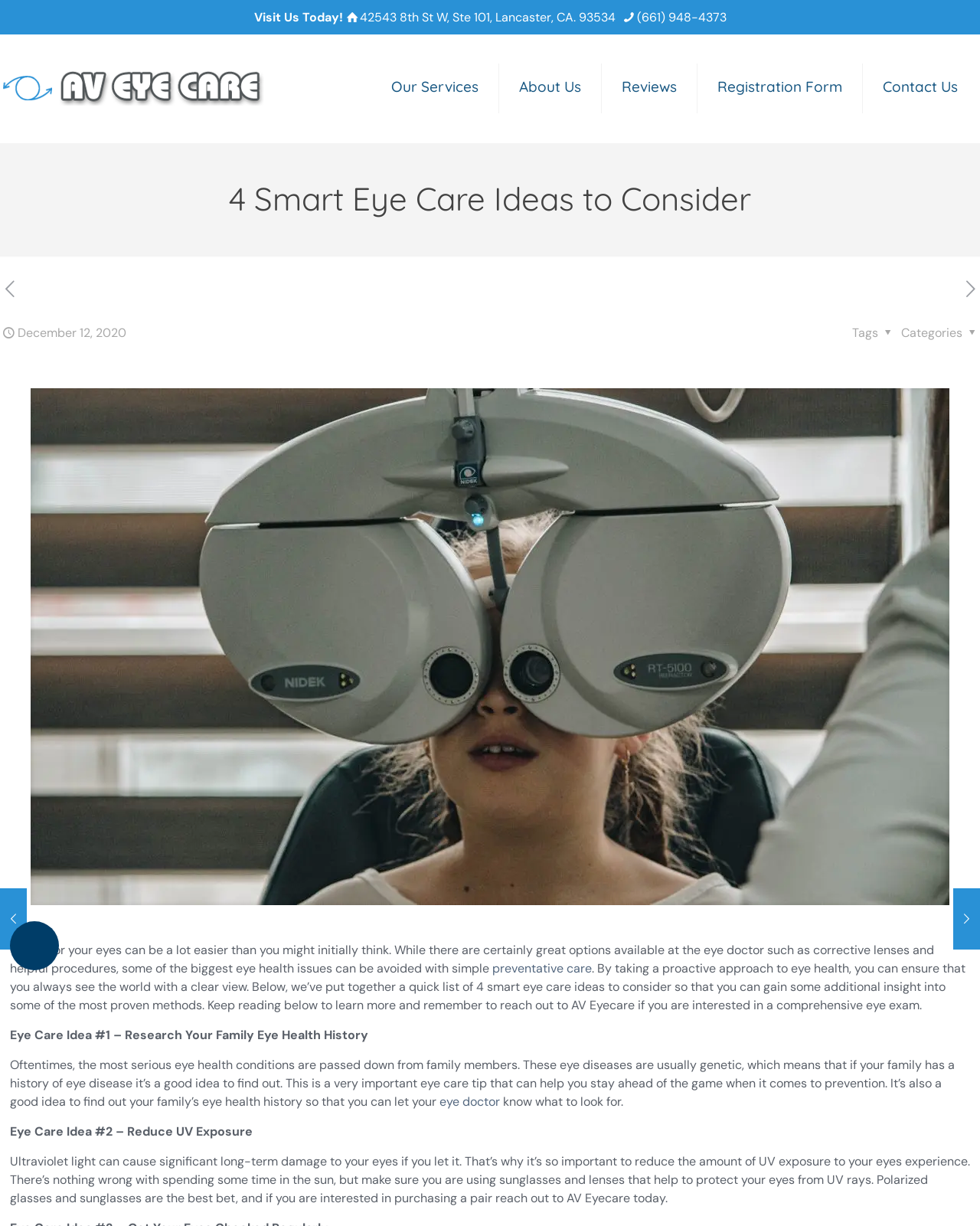What is the purpose of researching family eye health history?
Kindly offer a comprehensive and detailed response to the question.

I found the answer by reading the section 'Eye Care Idea #1 – Research Your Family Eye Health History', which states that researching family eye health history can help stay ahead of prevention.